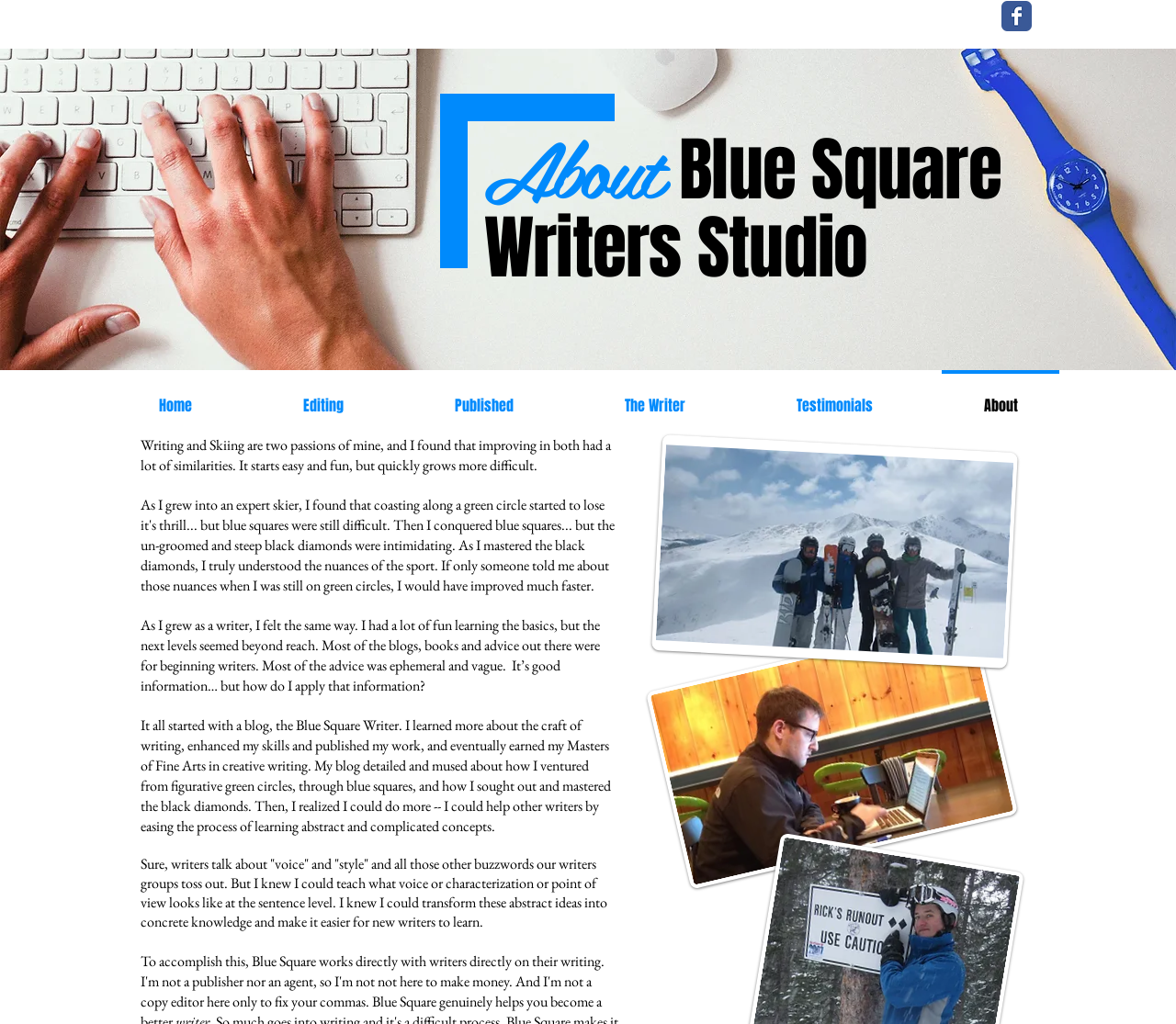Identify the bounding box coordinates for the UI element mentioned here: "Food & Health". Provide the coordinates as four float values between 0 and 1, i.e., [left, top, right, bottom].

None